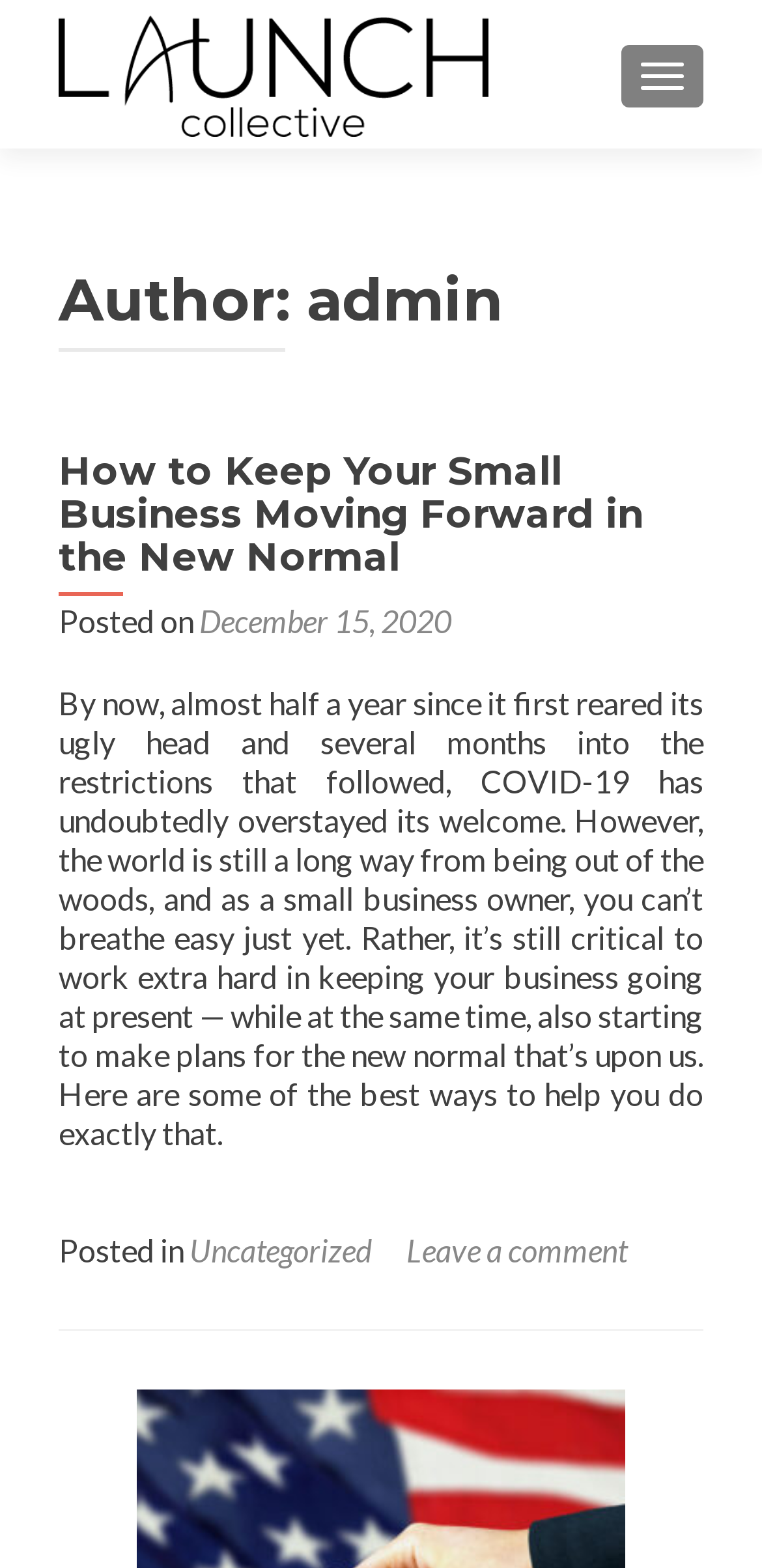Extract the bounding box coordinates for the described element: "December 15, 2020December 15, 2020". The coordinates should be represented as four float numbers between 0 and 1: [left, top, right, bottom].

[0.262, 0.384, 0.592, 0.408]